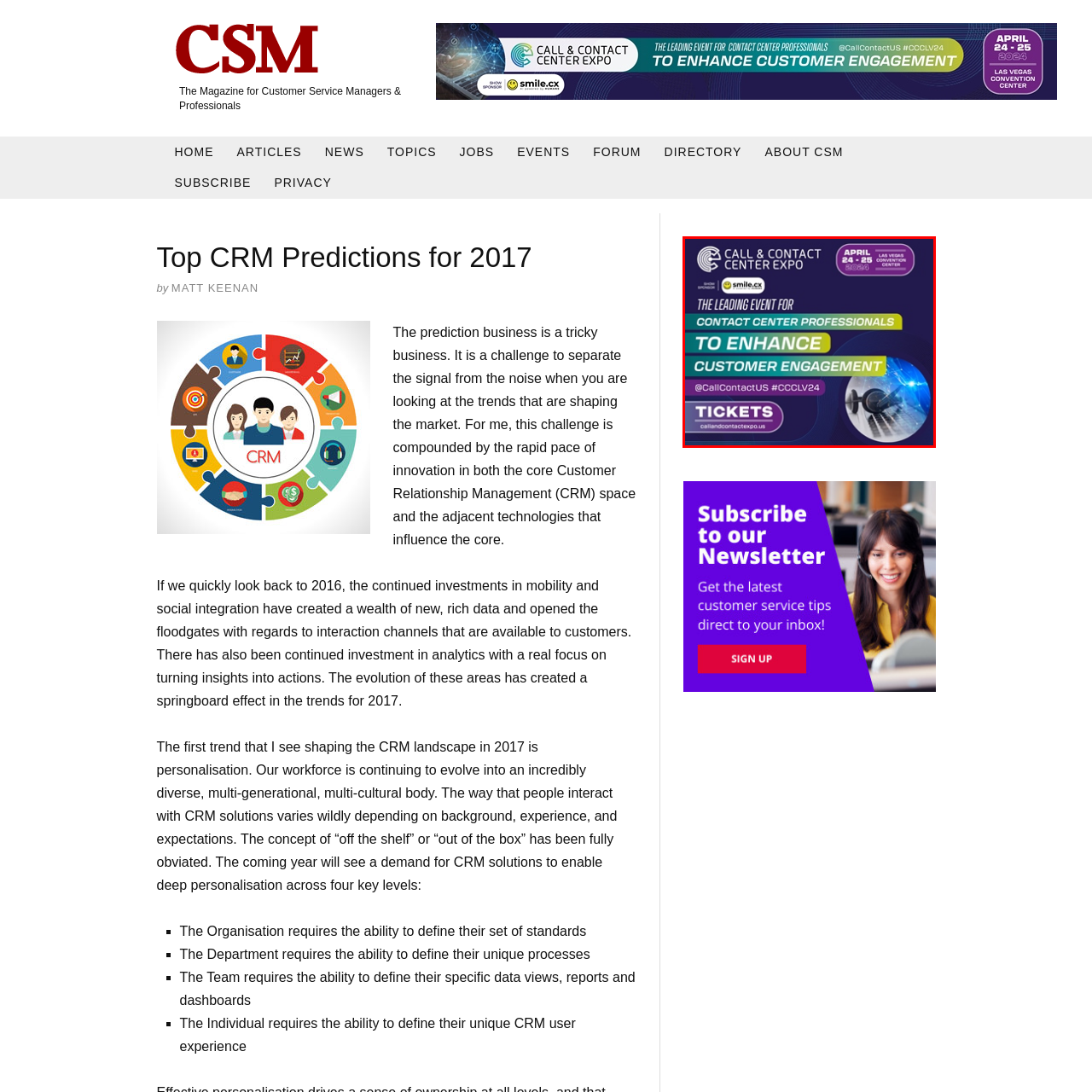Create a detailed narrative describing the image bounded by the red box.

The image promotes the "Call & Contact Center Expo 2024," scheduled for April 24-25 at the Las Vegas Convention Center. Highlighted as the premier event for contact center professionals, it emphasizes enhancing customer engagement. The design features vibrant colors and dynamic graphics that reflect the innovative nature of the industry. Additionally, social media handles are included for further engagement, alongside a clear call to action for ticket purchases. The event is sponsored by smile.cx, underlining its significance in the customer service sector.